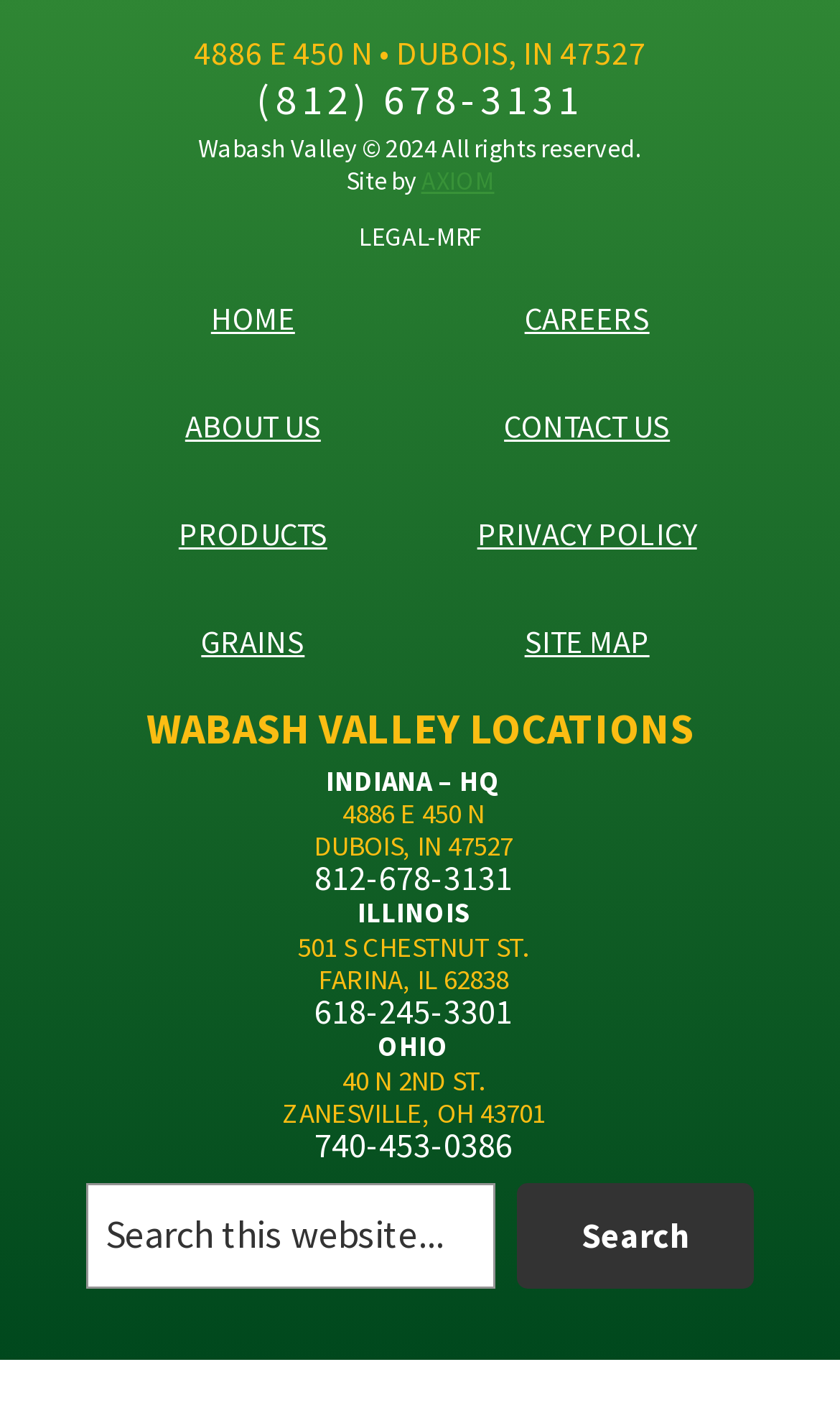Using the provided description Privacy Policy, find the bounding box coordinates for the UI element. Provide the coordinates in (top-left x, top-left y, bottom-right x, bottom-right y) format, ensuring all values are between 0 and 1.

[0.568, 0.355, 0.83, 0.4]